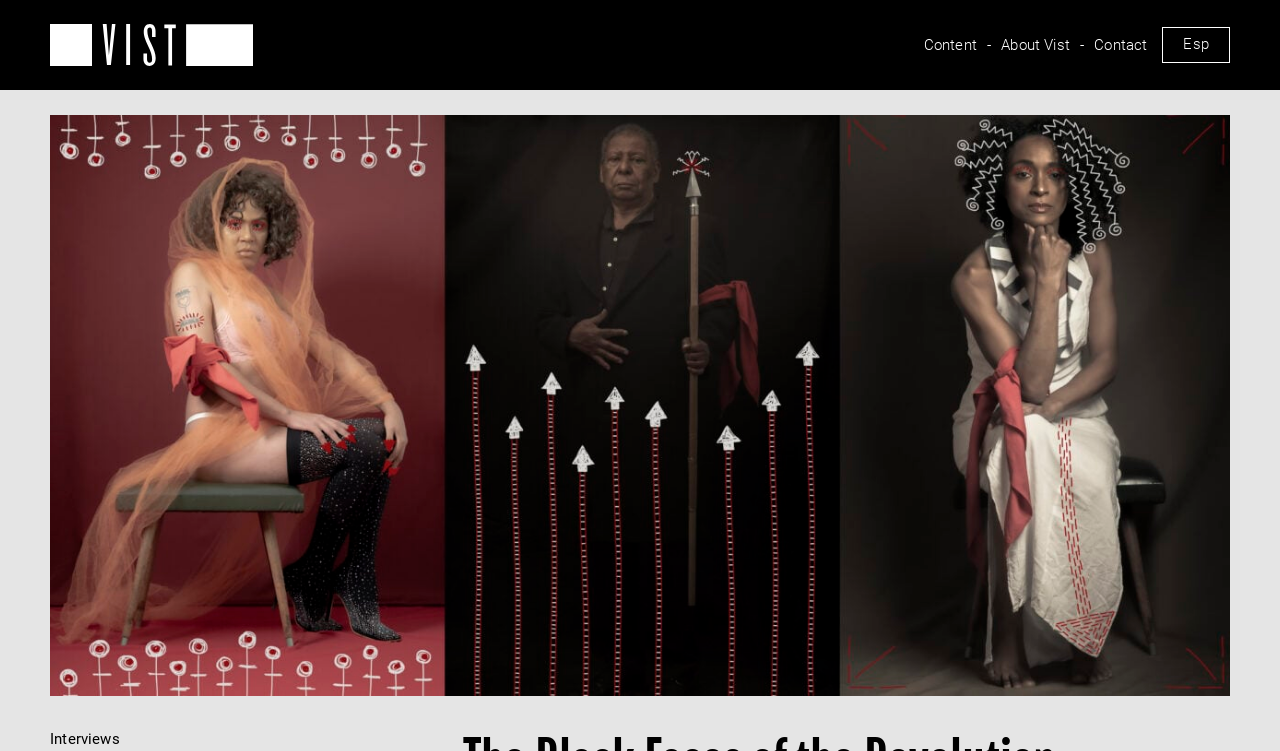Find the bounding box coordinates for the element described here: "more information".

None